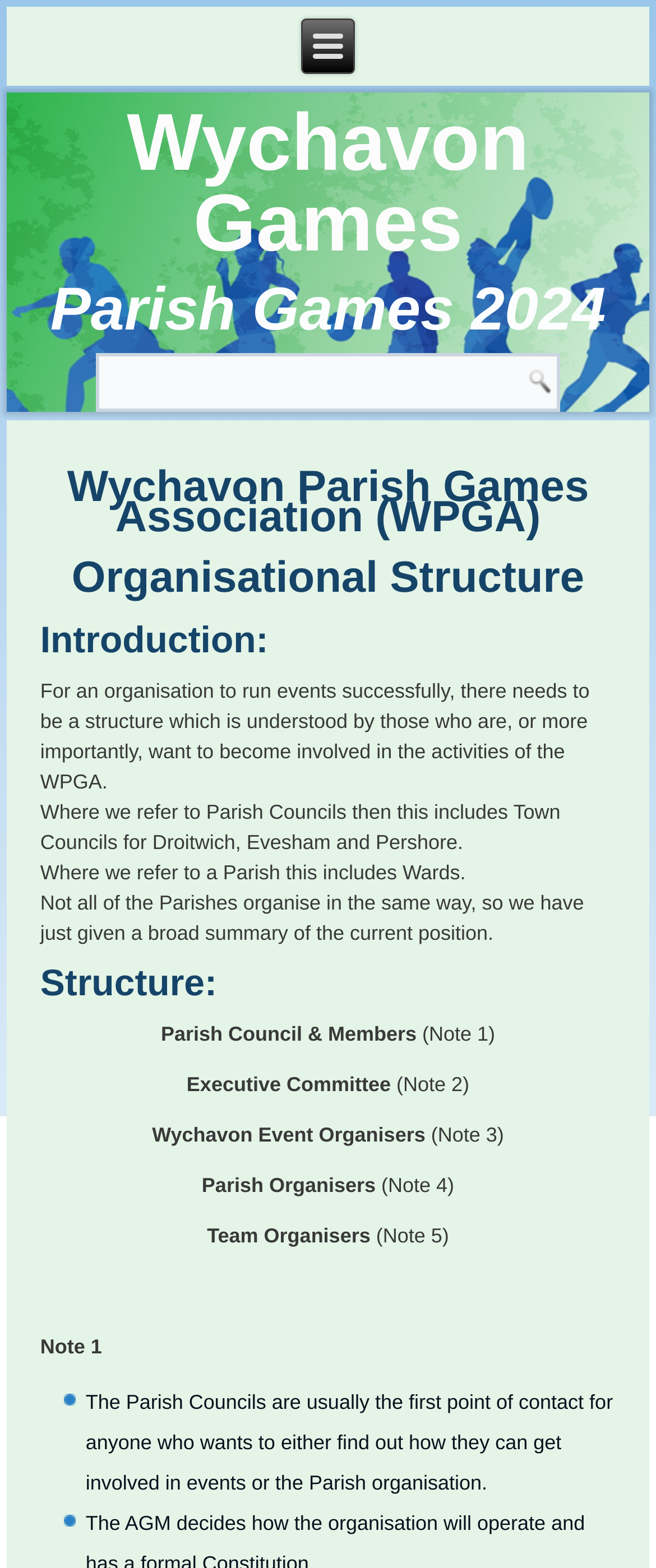Refer to the screenshot and give an in-depth answer to this question: What is the purpose of the Wychavon Parish Games Association?

The webpage explains the organisational structure of the Wychavon Parish Games Association, which implies that the purpose of the association is to organise events successfully.